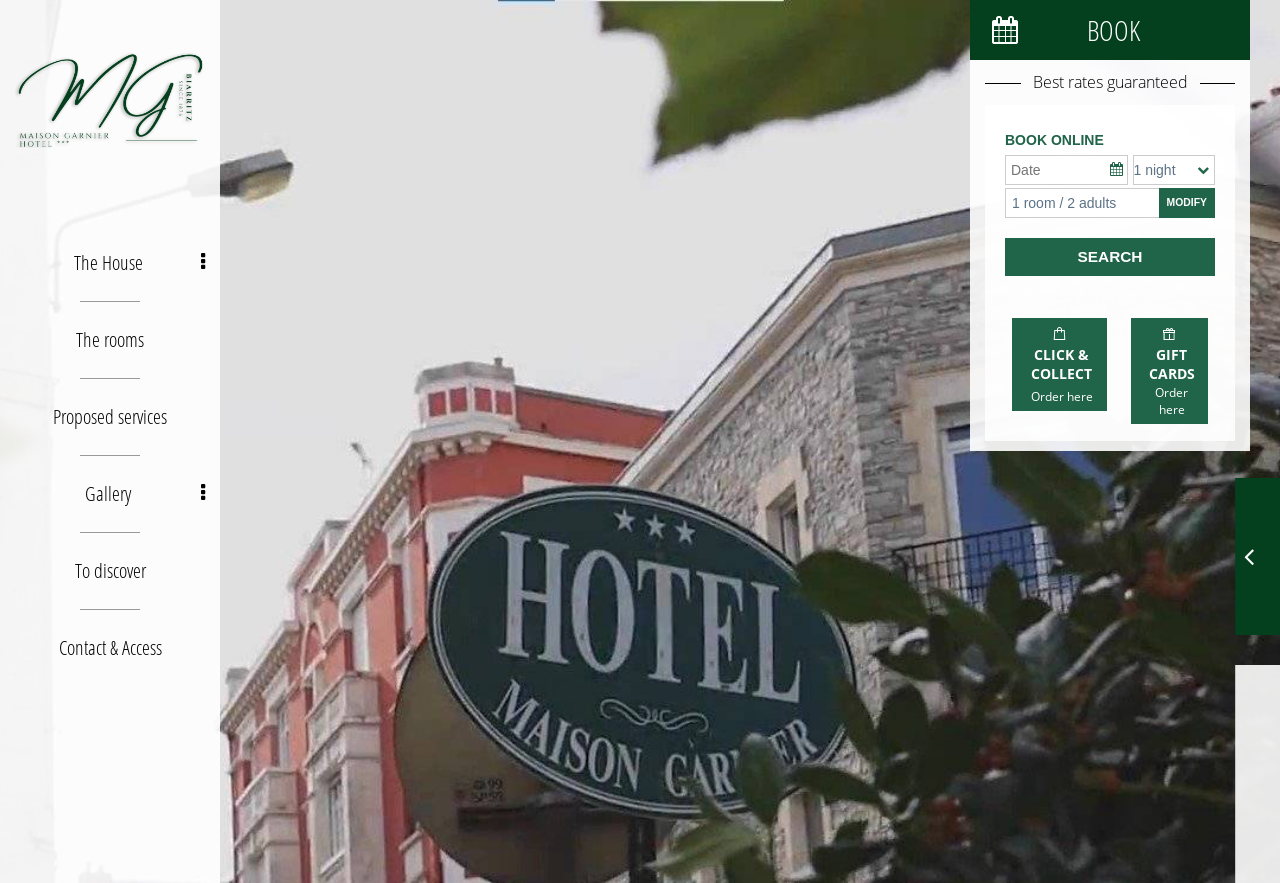Indicate the bounding box coordinates of the element that needs to be clicked to satisfy the following instruction: "Modify the booking date". The coordinates should be four float numbers between 0 and 1, i.e., [left, top, right, bottom].

[0.905, 0.213, 0.949, 0.247]